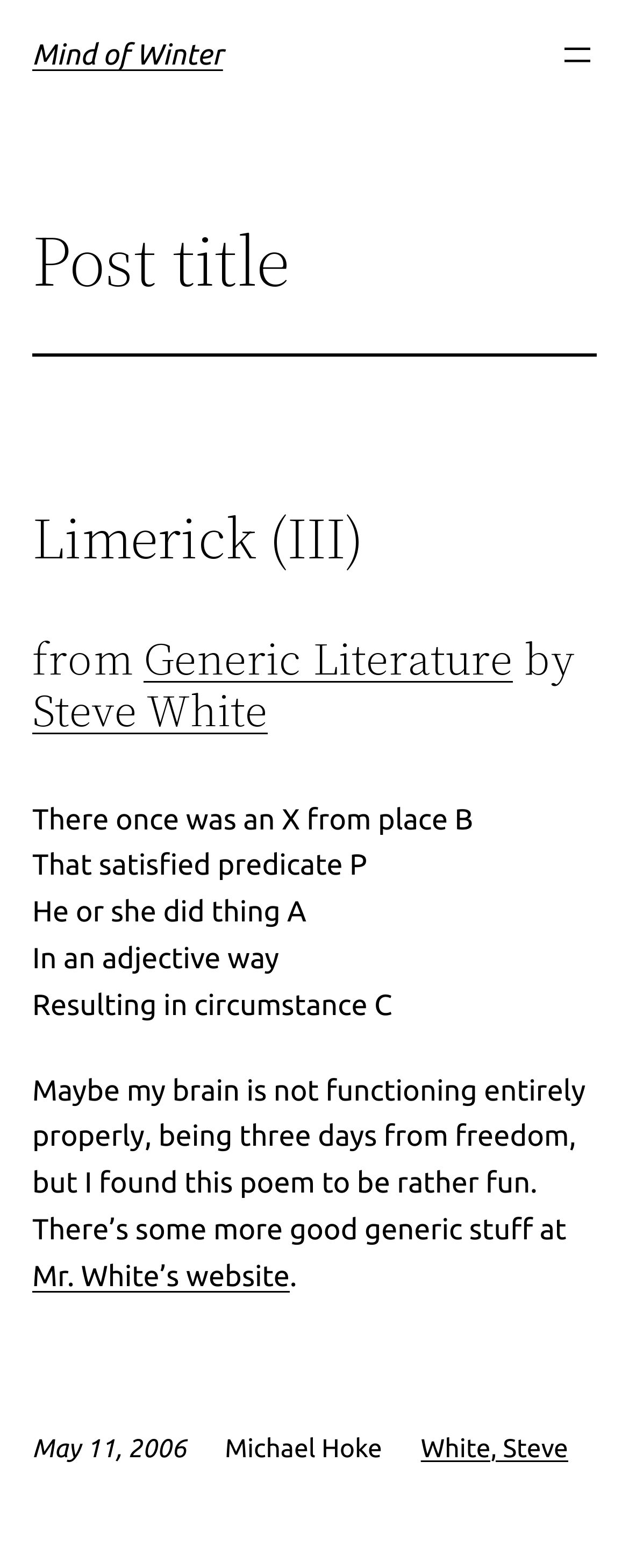Determine the bounding box coordinates of the UI element that matches the following description: "aria-label="Open menu"". The coordinates should be four float numbers between 0 and 1 in the format [left, top, right, bottom].

[0.887, 0.023, 0.949, 0.048]